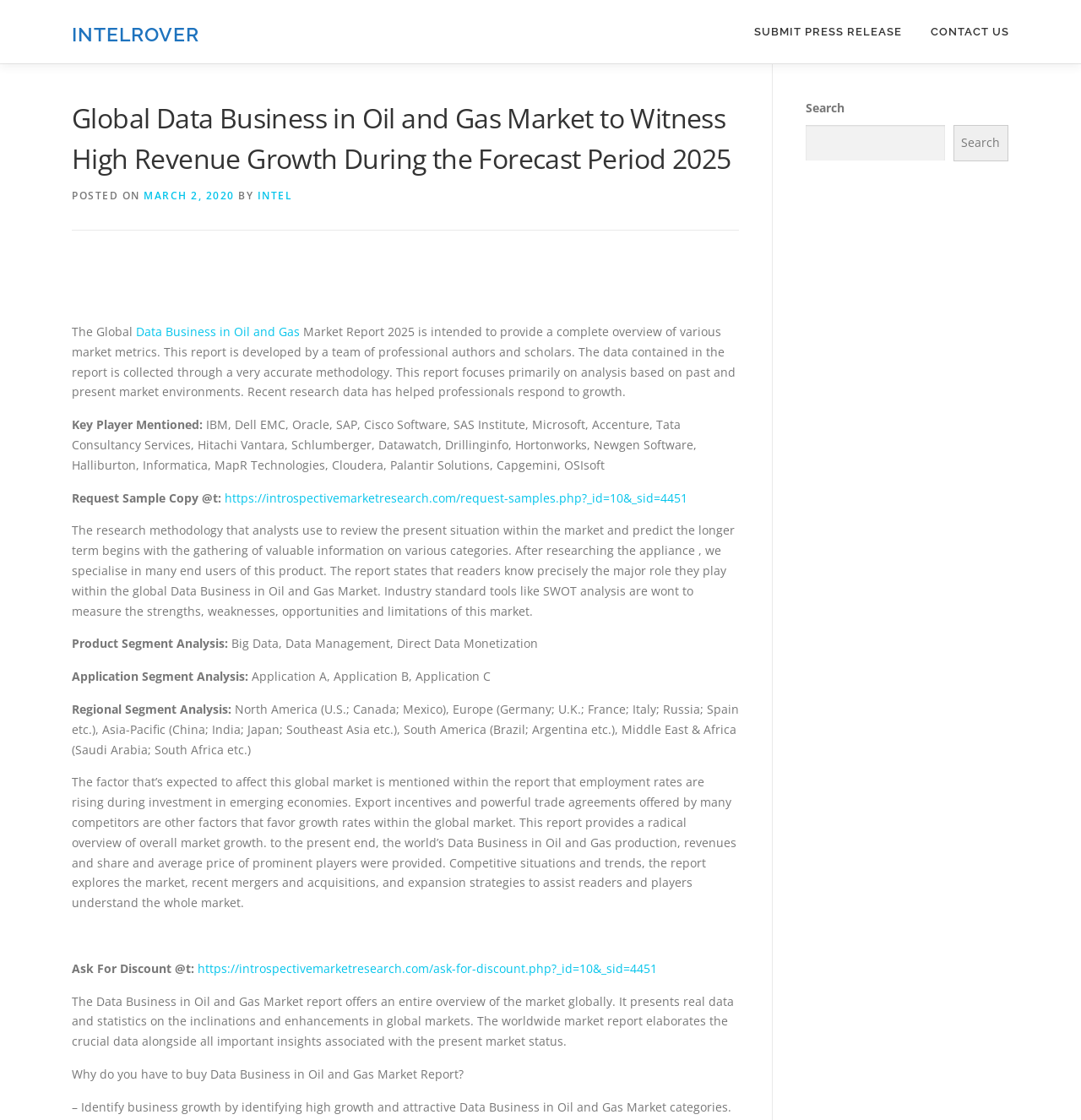Show the bounding box coordinates for the element that needs to be clicked to execute the following instruction: "Visit the store for coupons and offers". Provide the coordinates in the form of four float numbers between 0 and 1, i.e., [left, top, right, bottom].

None